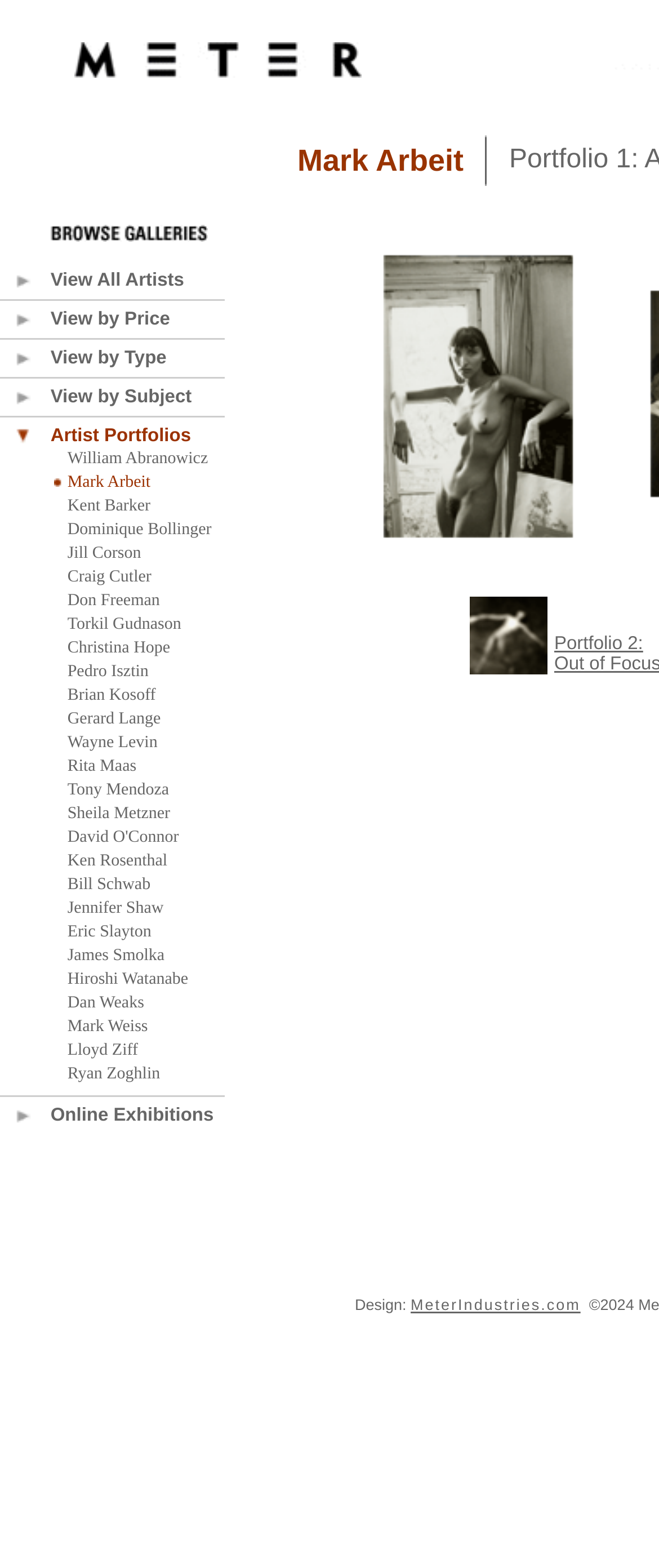Using the provided element description: "name="imgBySubject"", determine the bounding box coordinates of the corresponding UI element in the screenshot.

[0.0, 0.25, 0.072, 0.262]